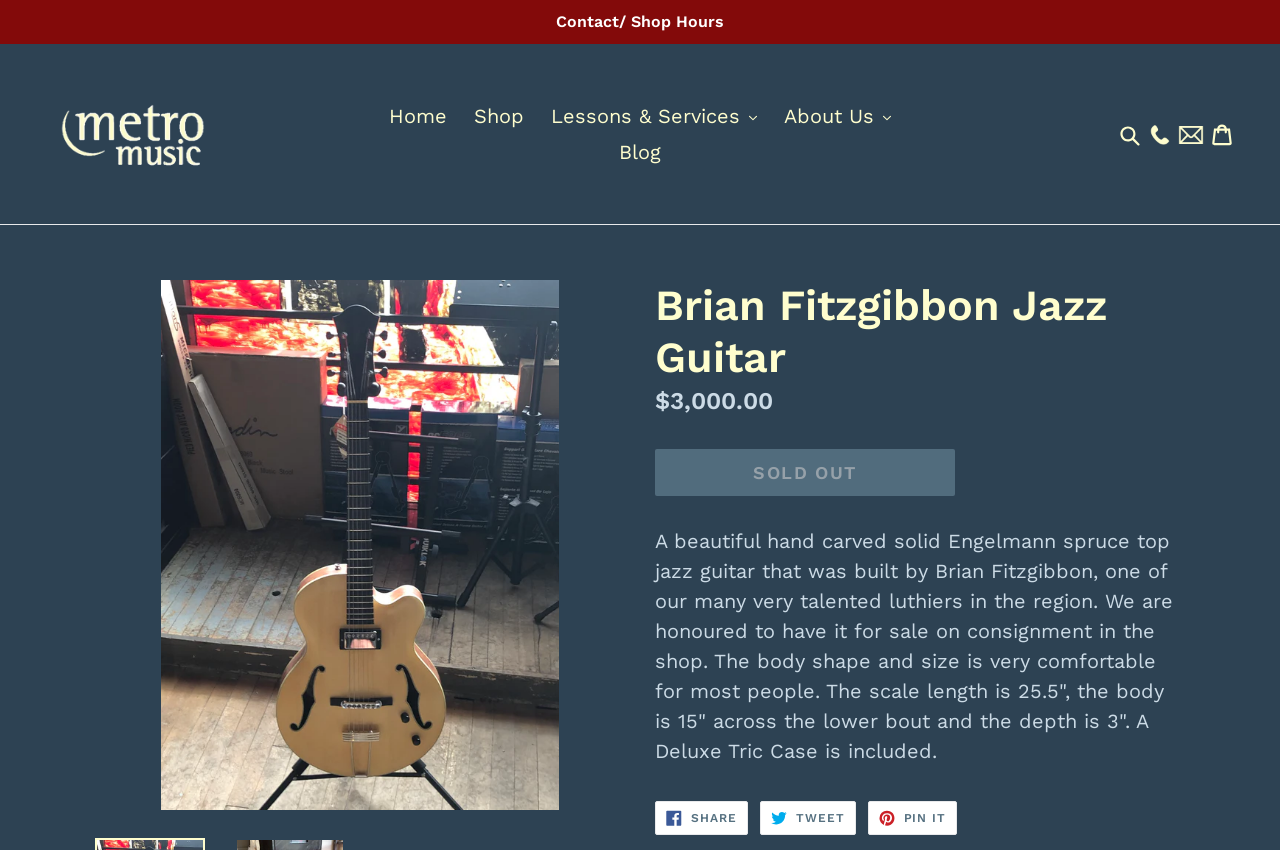Locate the bounding box coordinates of the clickable area to execute the instruction: "Click the Metro Music Logo". Provide the coordinates as four float numbers between 0 and 1, represented as [left, top, right, bottom].

[0.043, 0.069, 0.16, 0.246]